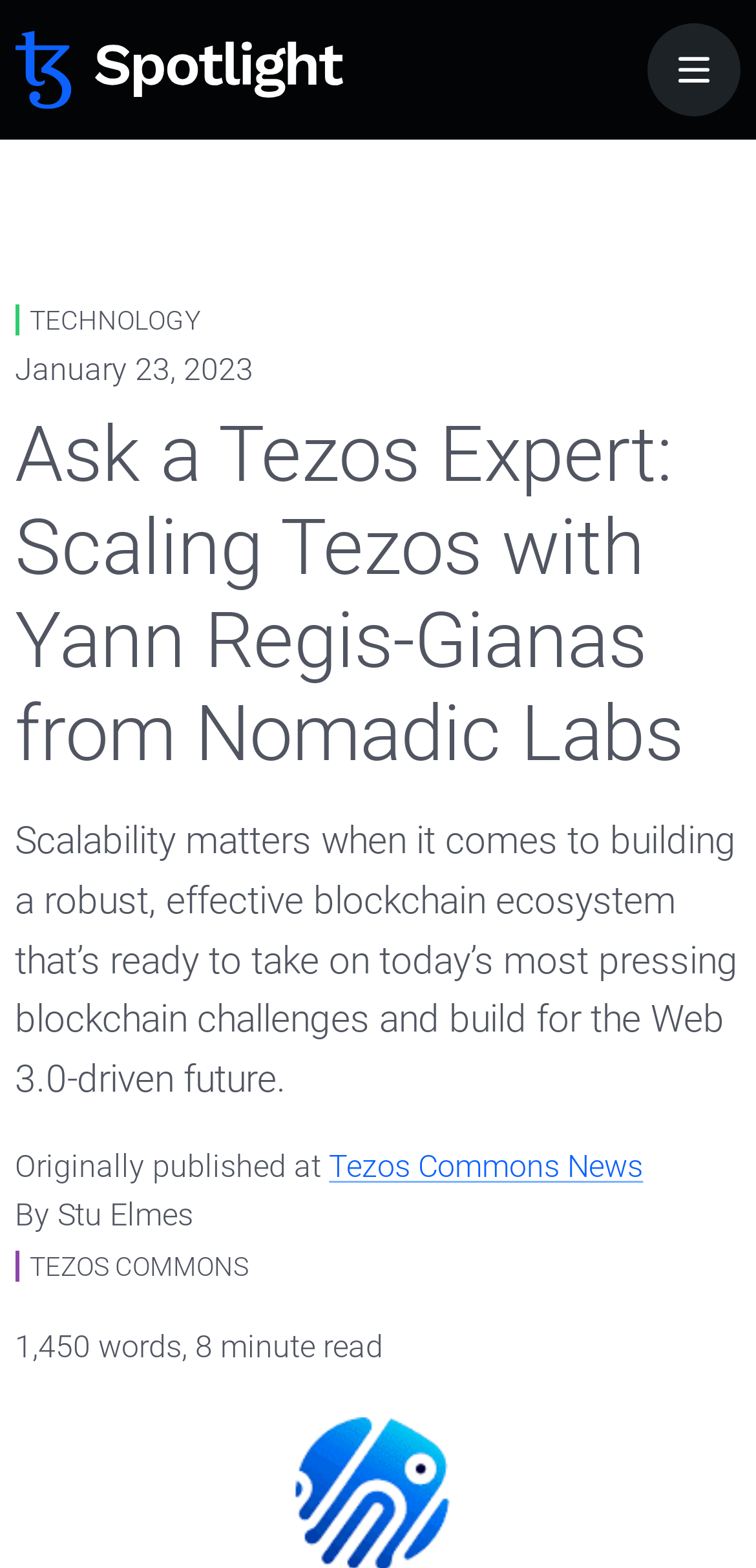Reply to the question below using a single word or brief phrase:
What is the name of the publication?

Tezos Commons News